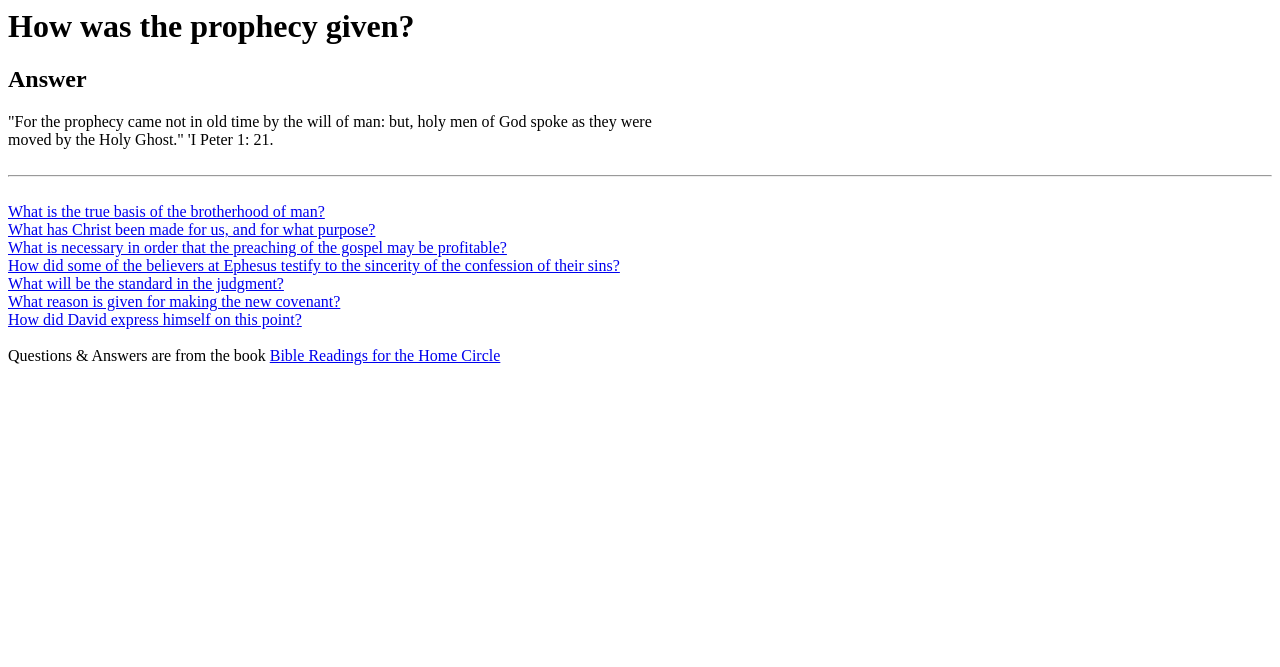Please provide a brief answer to the question using only one word or phrase: 
What is the theme of the questions on the webpage?

Christianity